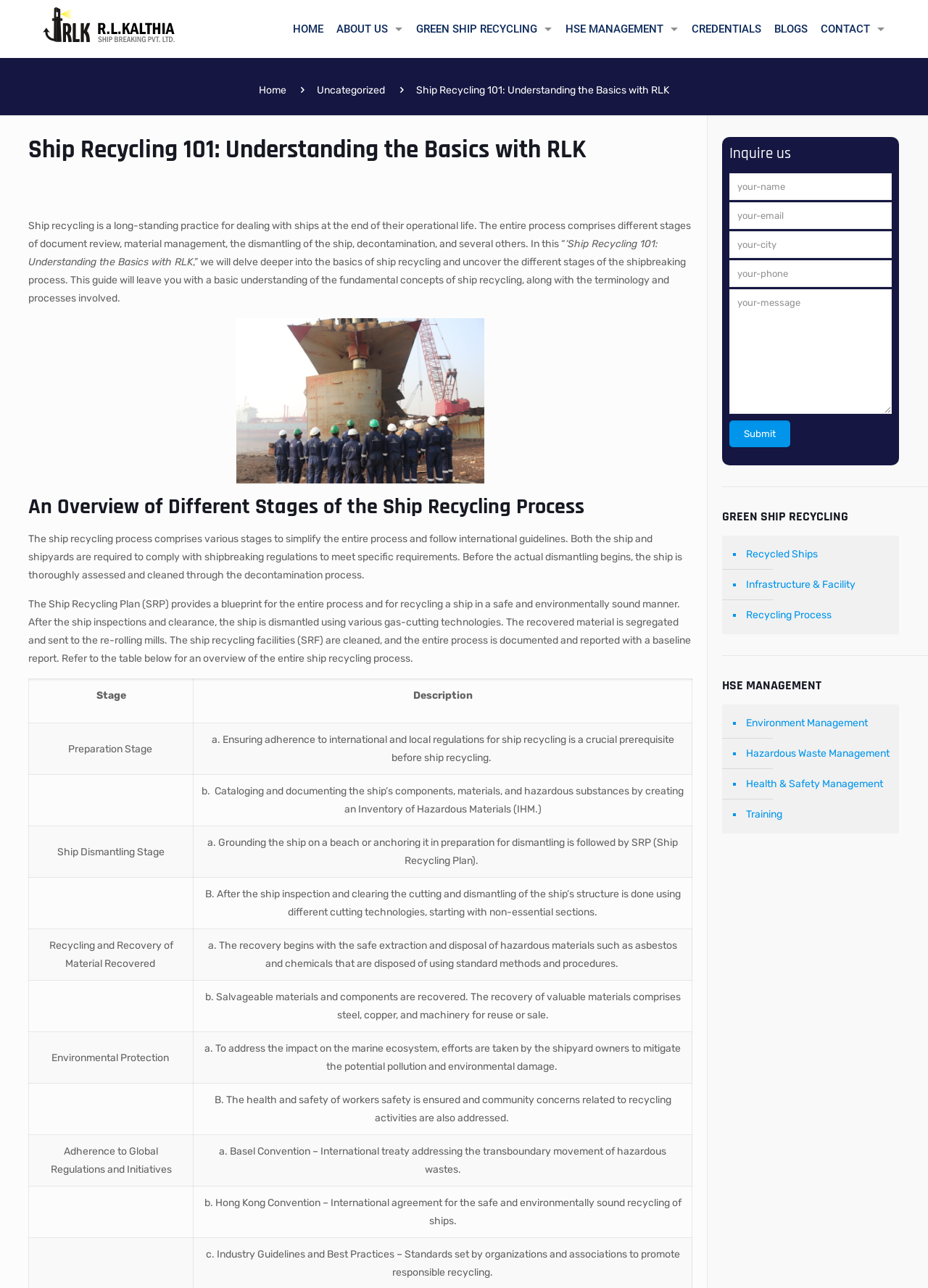Locate the bounding box coordinates for the element described below: "Green Ship Recycling". The coordinates must be four float values between 0 and 1, formatted as [left, top, right, bottom].

[0.441, 0.0, 0.602, 0.045]